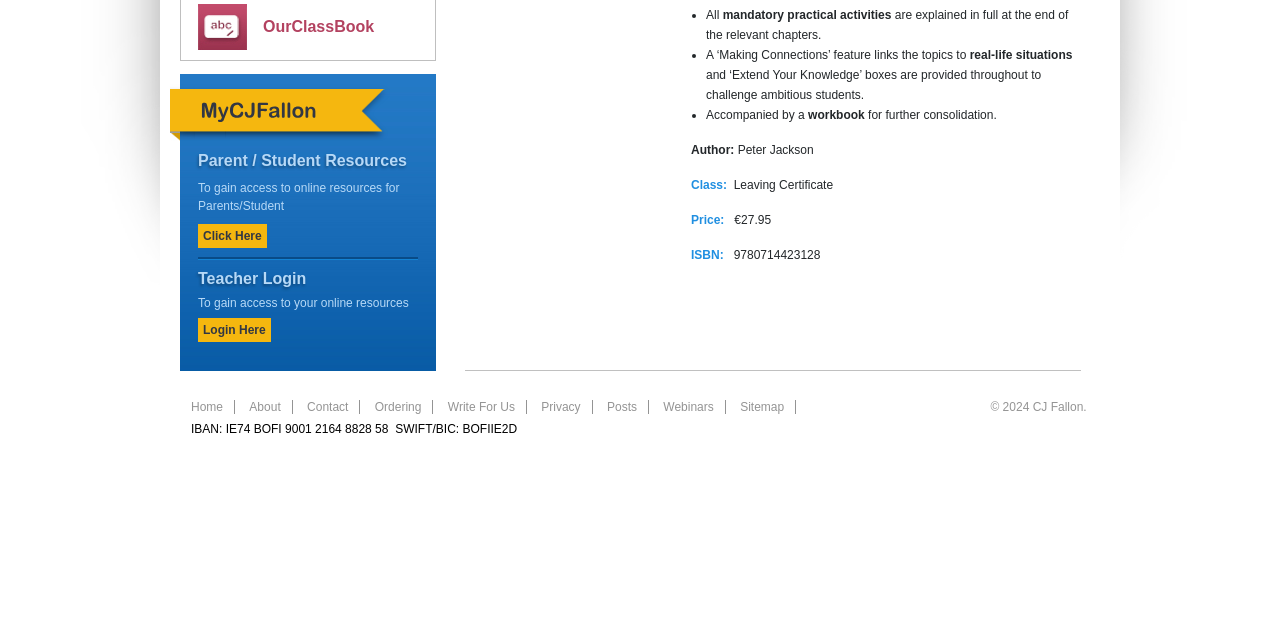Can you find the bounding box coordinates for the UI element given this description: "Write For Us"? Provide the coordinates as four float numbers between 0 and 1: [left, top, right, bottom].

[0.341, 0.622, 0.411, 0.65]